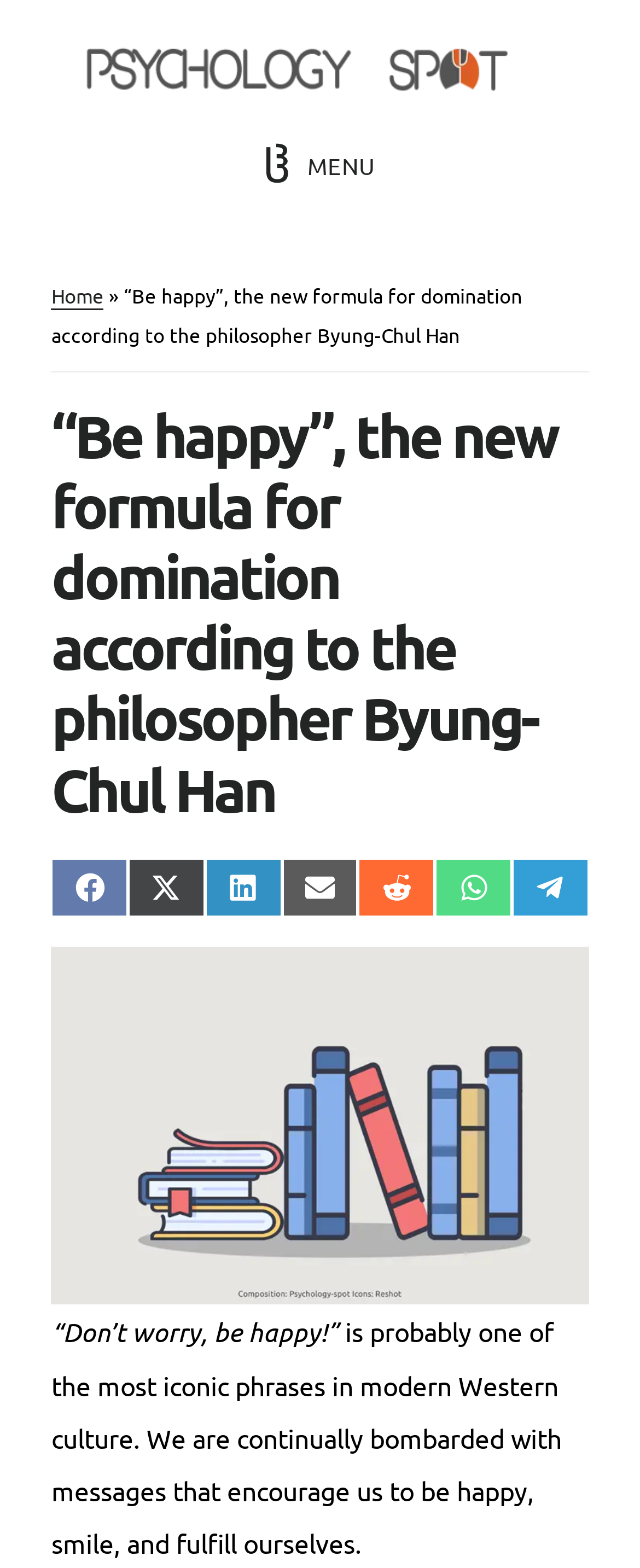What is the phrase written on the image?
Answer the question with just one word or phrase using the image.

don't worry be happy